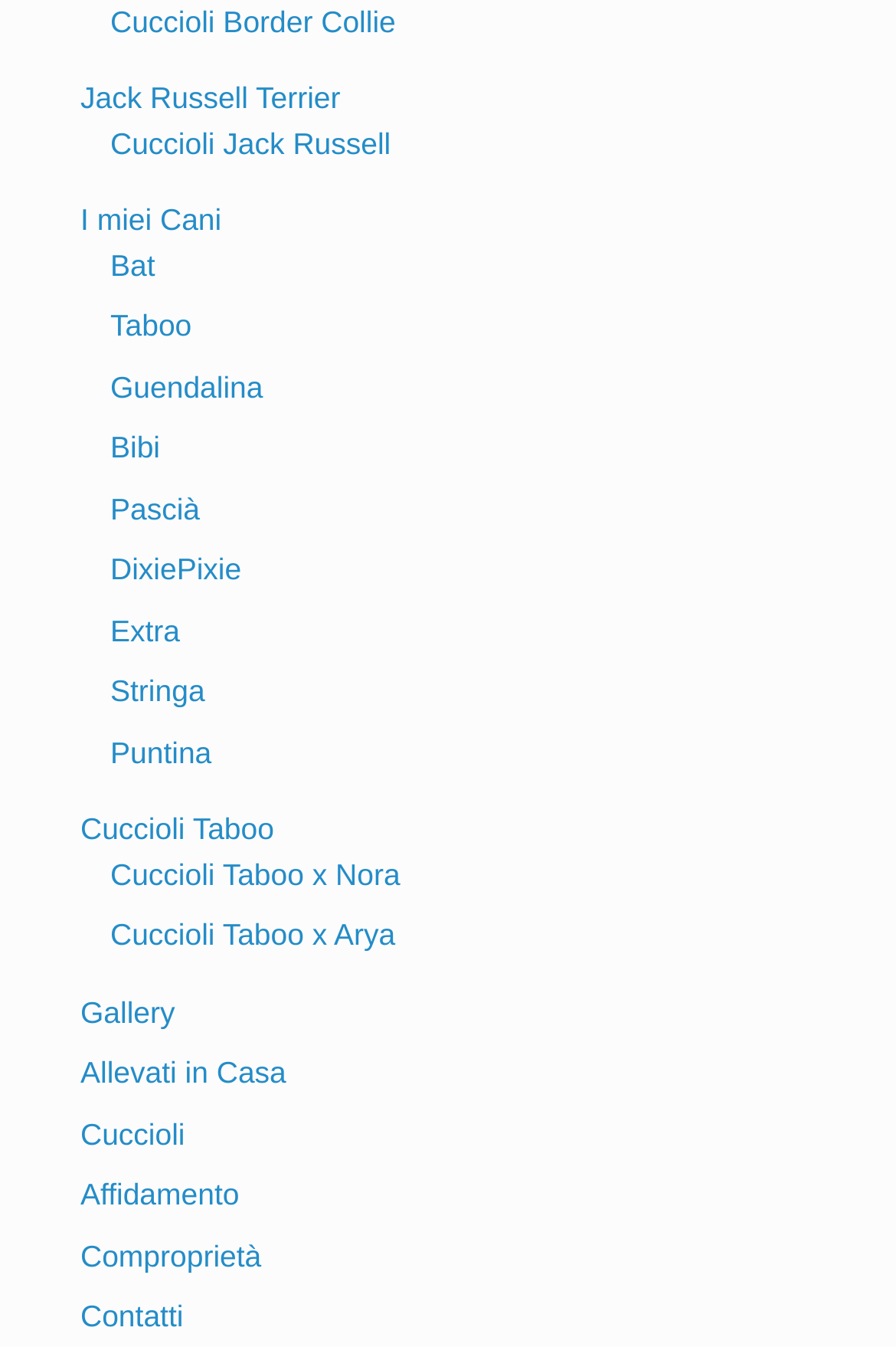How many links are related to Taboo?
Refer to the image and answer the question using a single word or phrase.

3